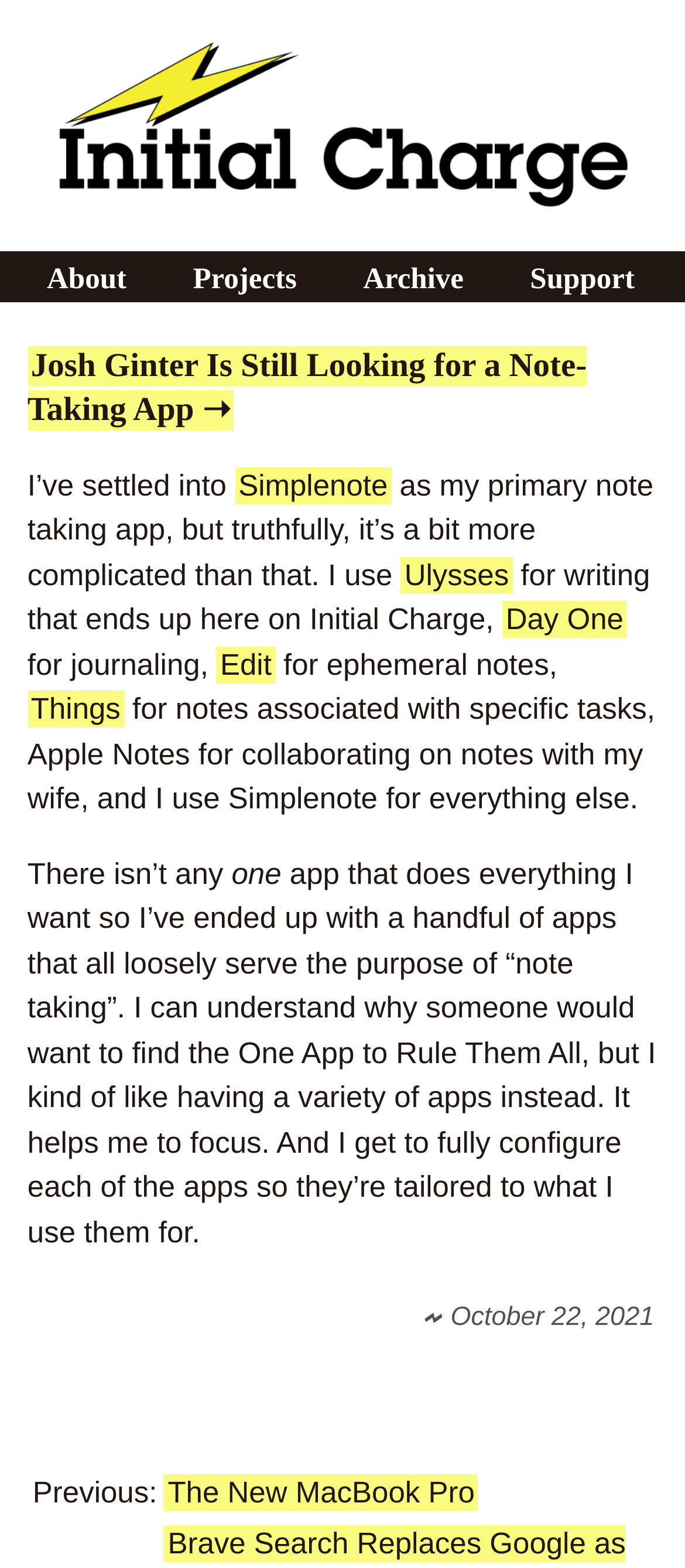How many apps does the author use for note-taking?
Examine the webpage screenshot and provide an in-depth answer to the question.

The author mentions that they use a handful of apps for note-taking, including Simplenote, Ulysses, Day One, and others, indicating that they use multiple apps for different purposes.